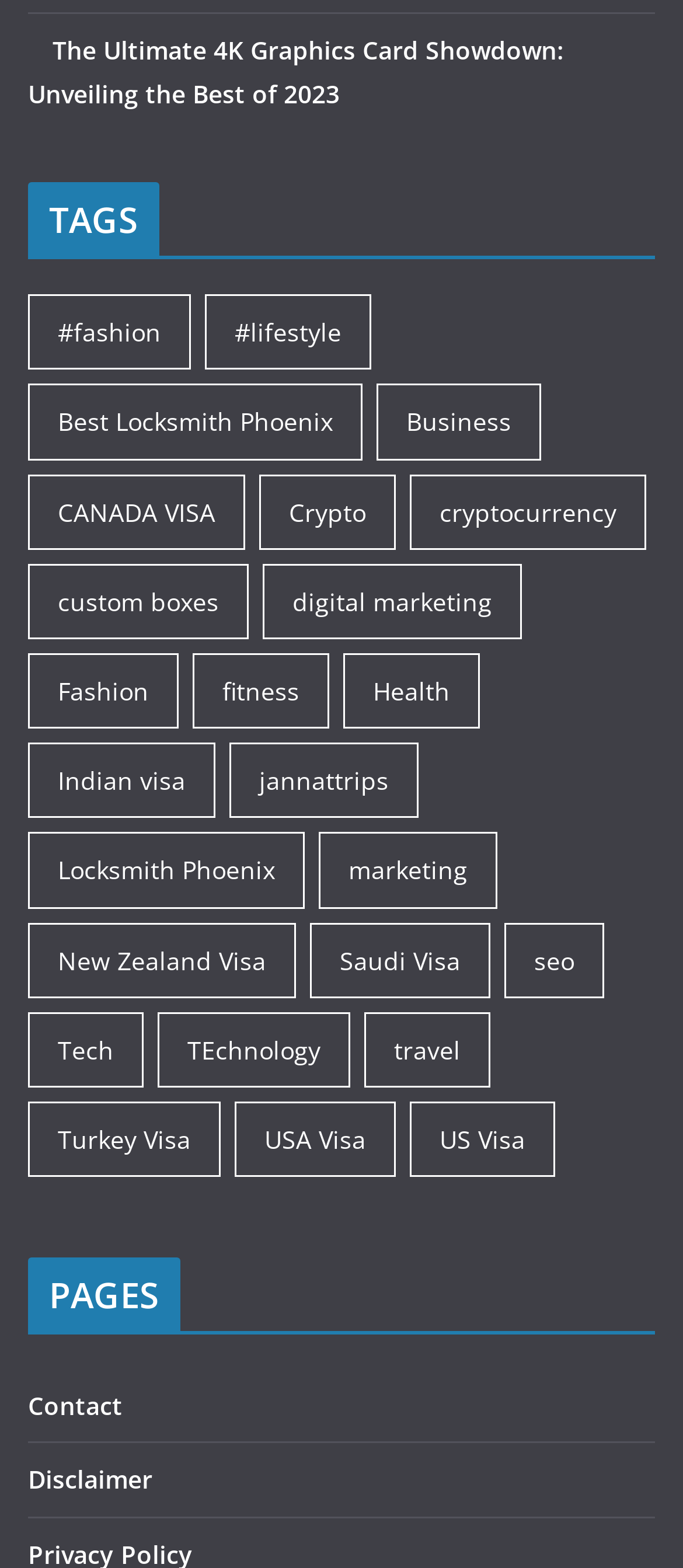Respond to the question with just a single word or phrase: 
What is the category with the most items?

Health